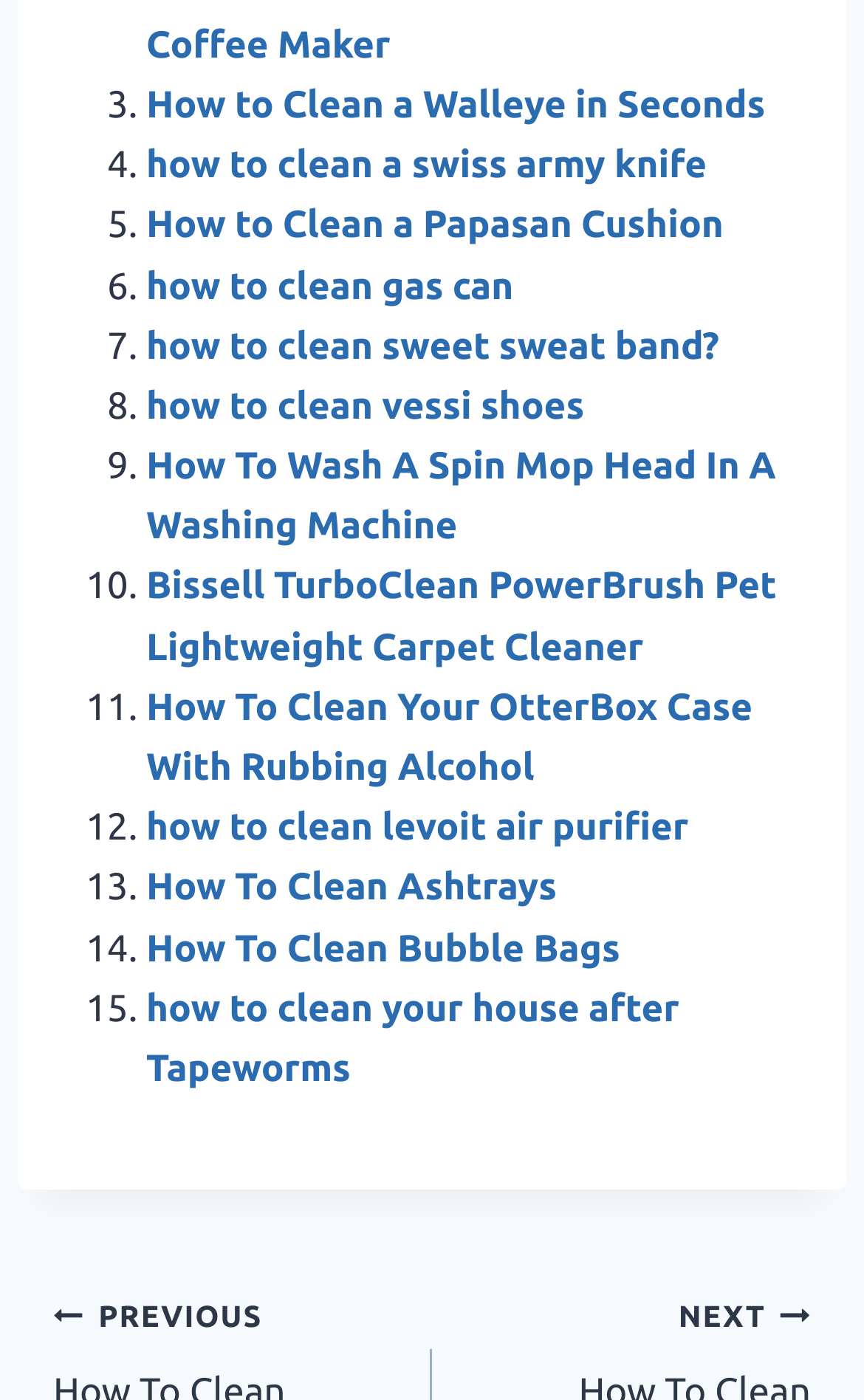What is the third item in the list?
Refer to the screenshot and answer in one word or phrase.

How to Clean a Walleye in Seconds